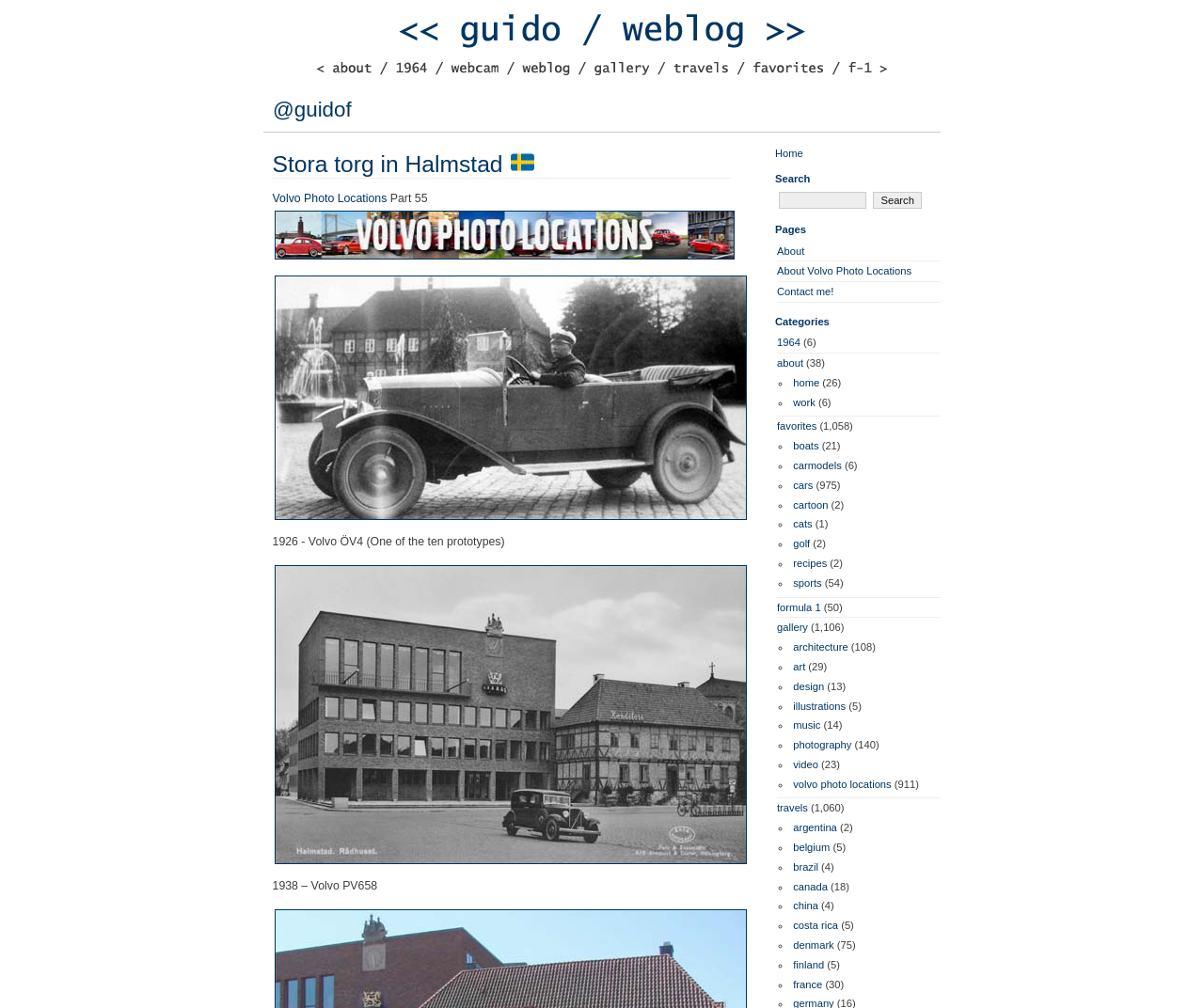How many images are on the webpage?
Based on the image, respond with a single word or phrase.

5